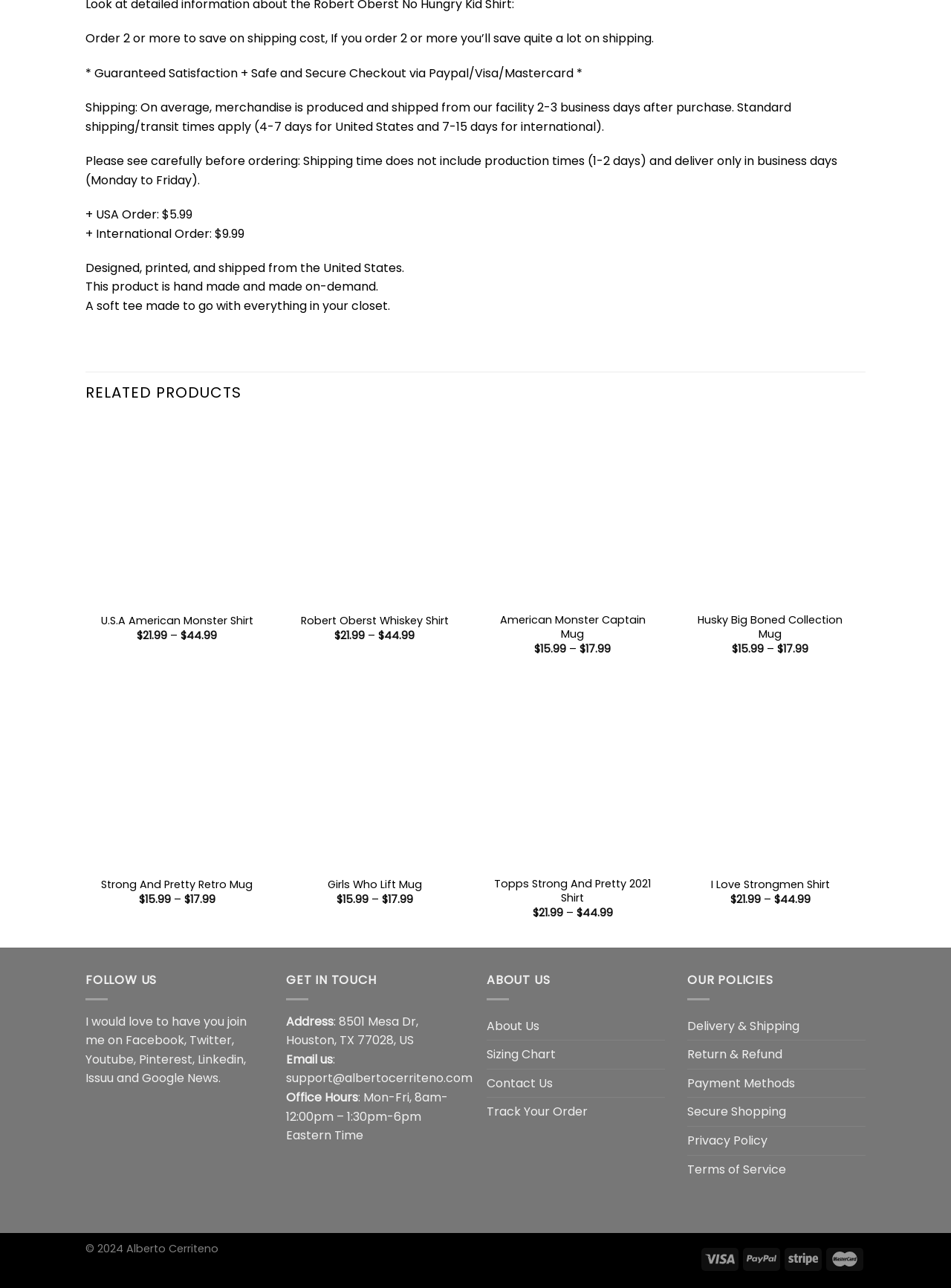Find and specify the bounding box coordinates that correspond to the clickable region for the instruction: "Check the price of the 'American Monster Captain Mug'".

[0.506, 0.326, 0.698, 0.469]